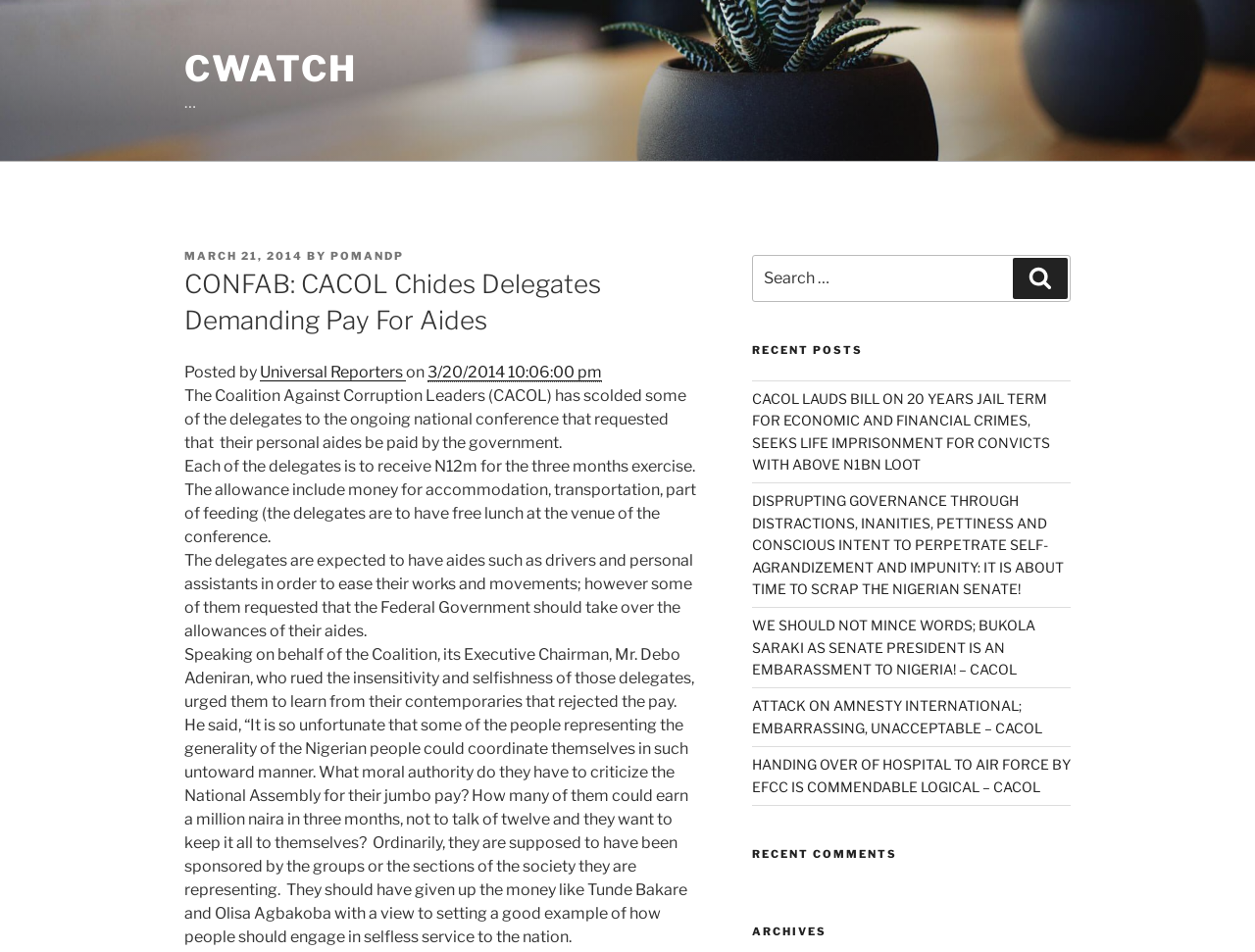Locate the bounding box coordinates of the area that needs to be clicked to fulfill the following instruction: "Click on the CWATCH link". The coordinates should be in the format of four float numbers between 0 and 1, namely [left, top, right, bottom].

[0.147, 0.049, 0.285, 0.095]